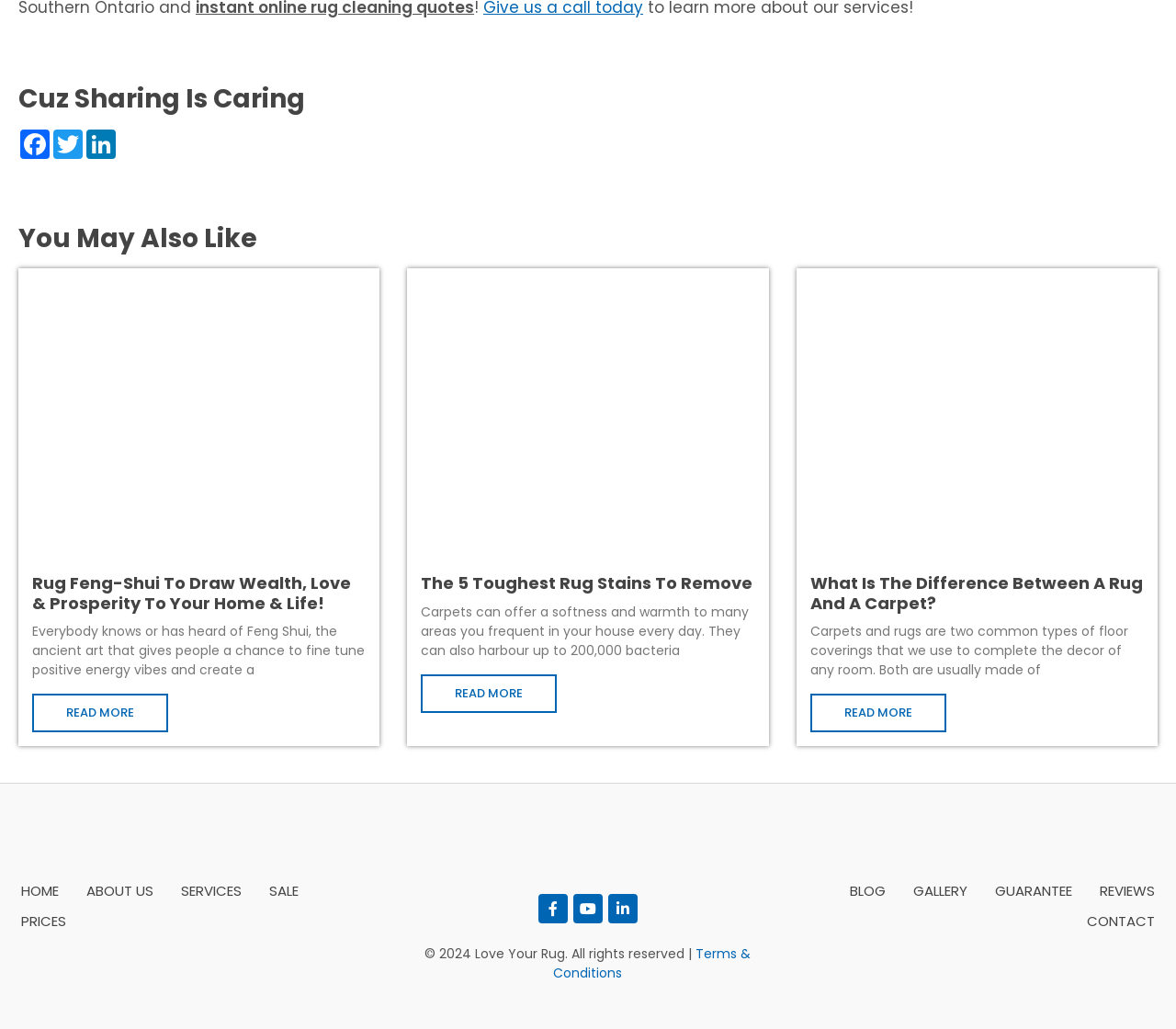Specify the bounding box coordinates of the area that needs to be clicked to achieve the following instruction: "Click on Facebook link".

[0.016, 0.126, 0.044, 0.154]